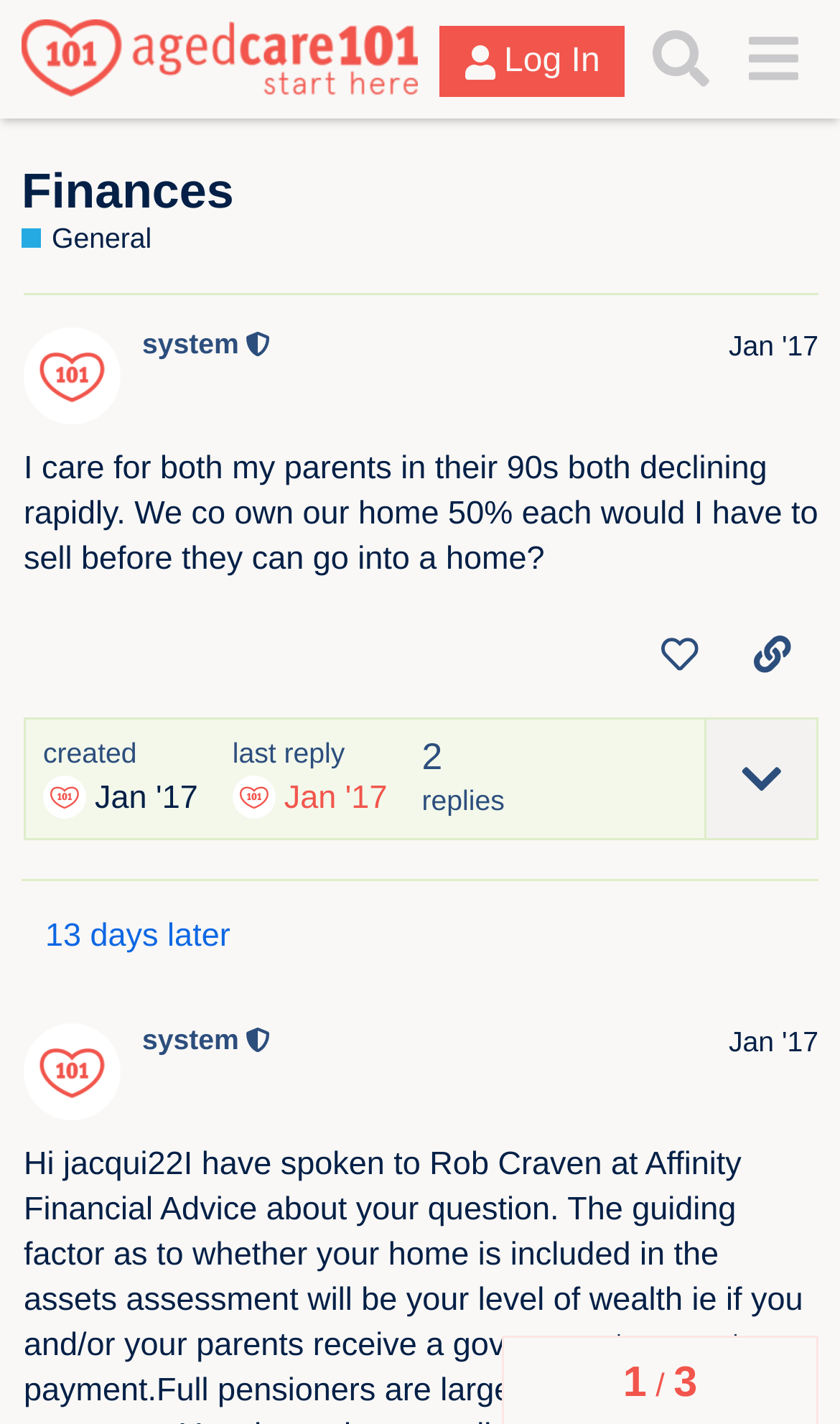Show the bounding box coordinates of the region that should be clicked to follow the instruction: "Search for a topic."

[0.755, 0.009, 0.865, 0.074]